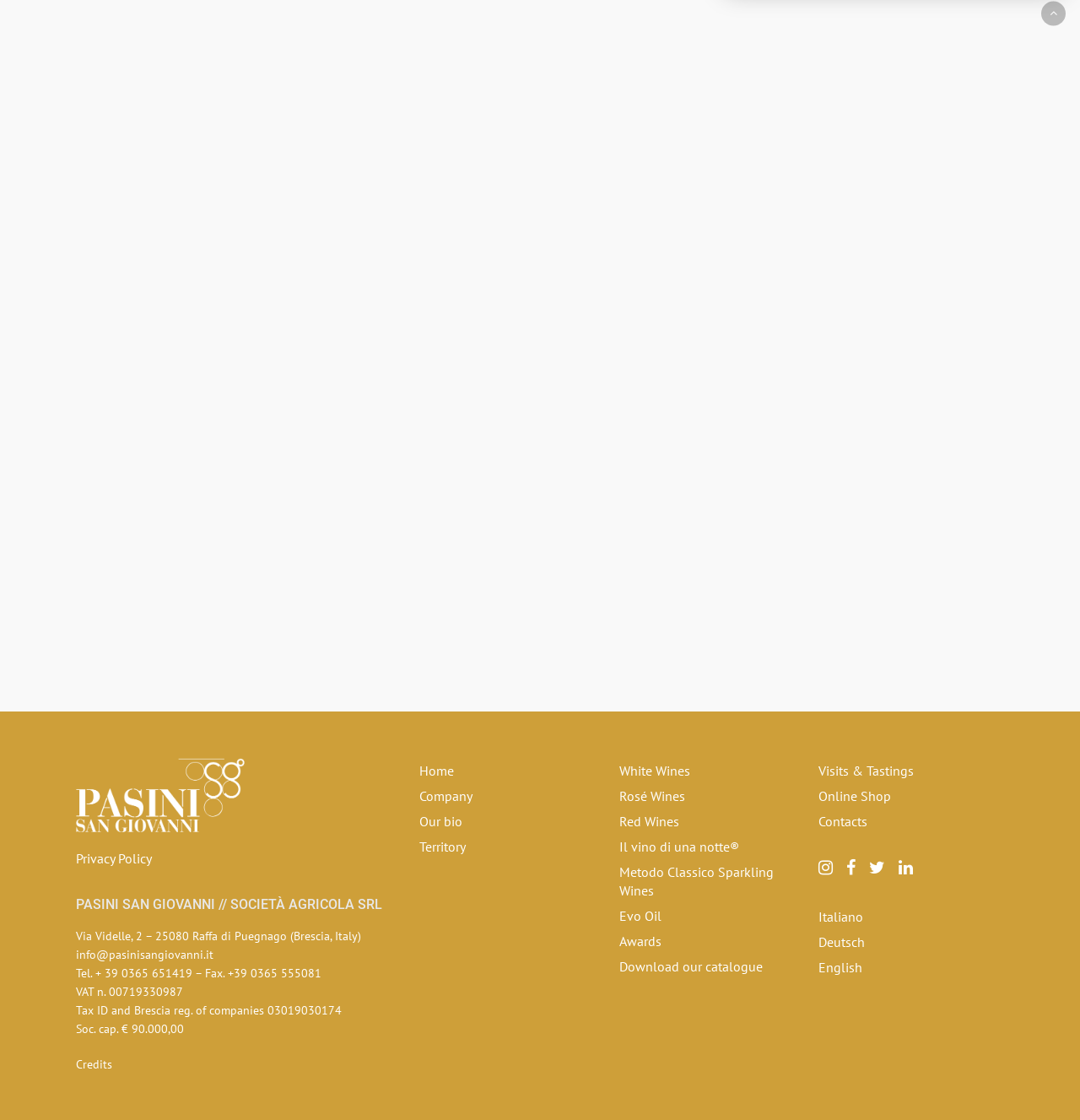Refer to the image and offer a detailed explanation in response to the question: How many links are there in the footer section?

The footer section is located at the bottom of the page and contains links to 'Privacy Policy', 'info@pasinisangiovanni.it', 'Credits', and other information. There are 5 links in total.